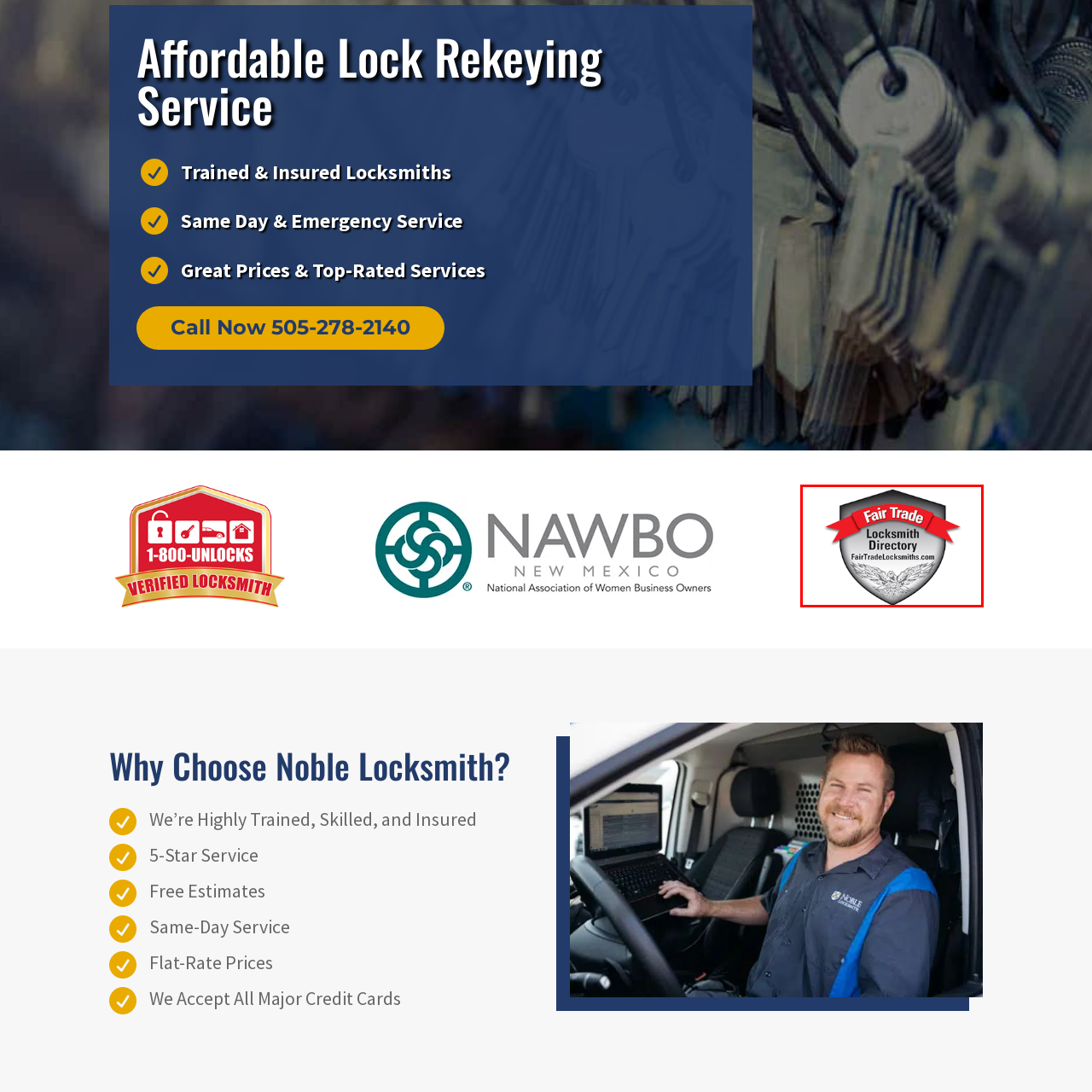Concentrate on the image marked by the red box, What is written on the ribbon at the top?
 Your answer should be a single word or phrase.

Fair Trade Locksmith Directory